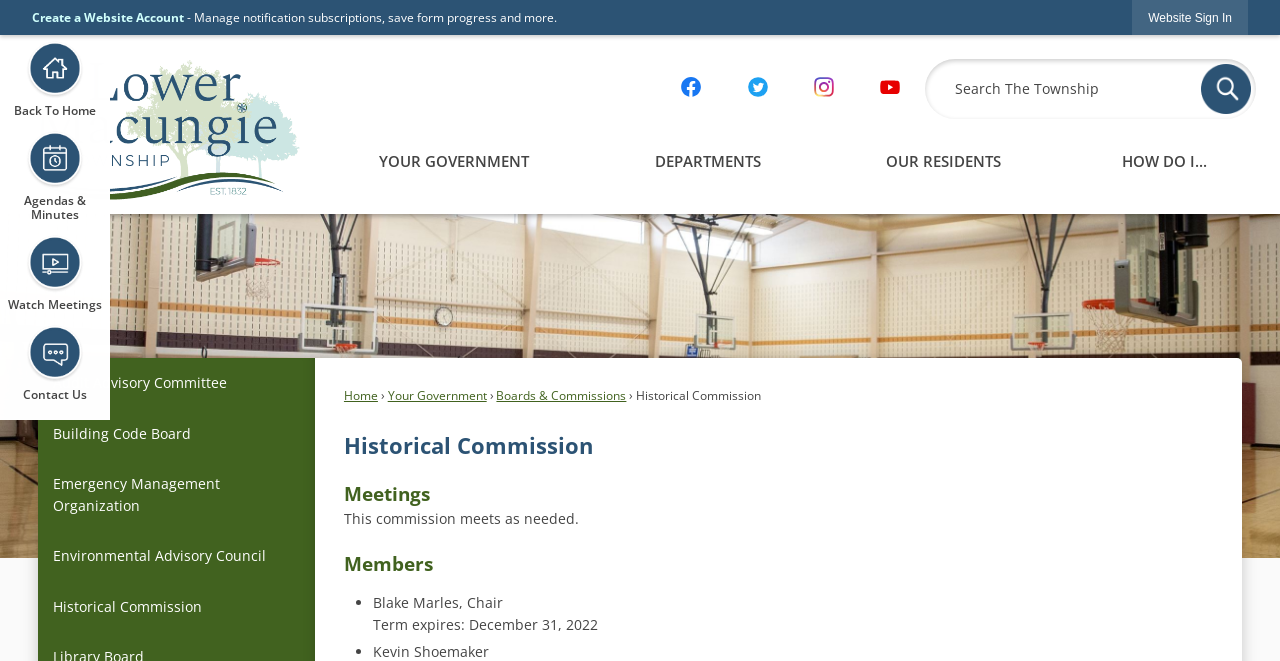Kindly determine the bounding box coordinates for the clickable area to achieve the given instruction: "Go to Home Page".

[0.022, 0.091, 0.234, 0.302]